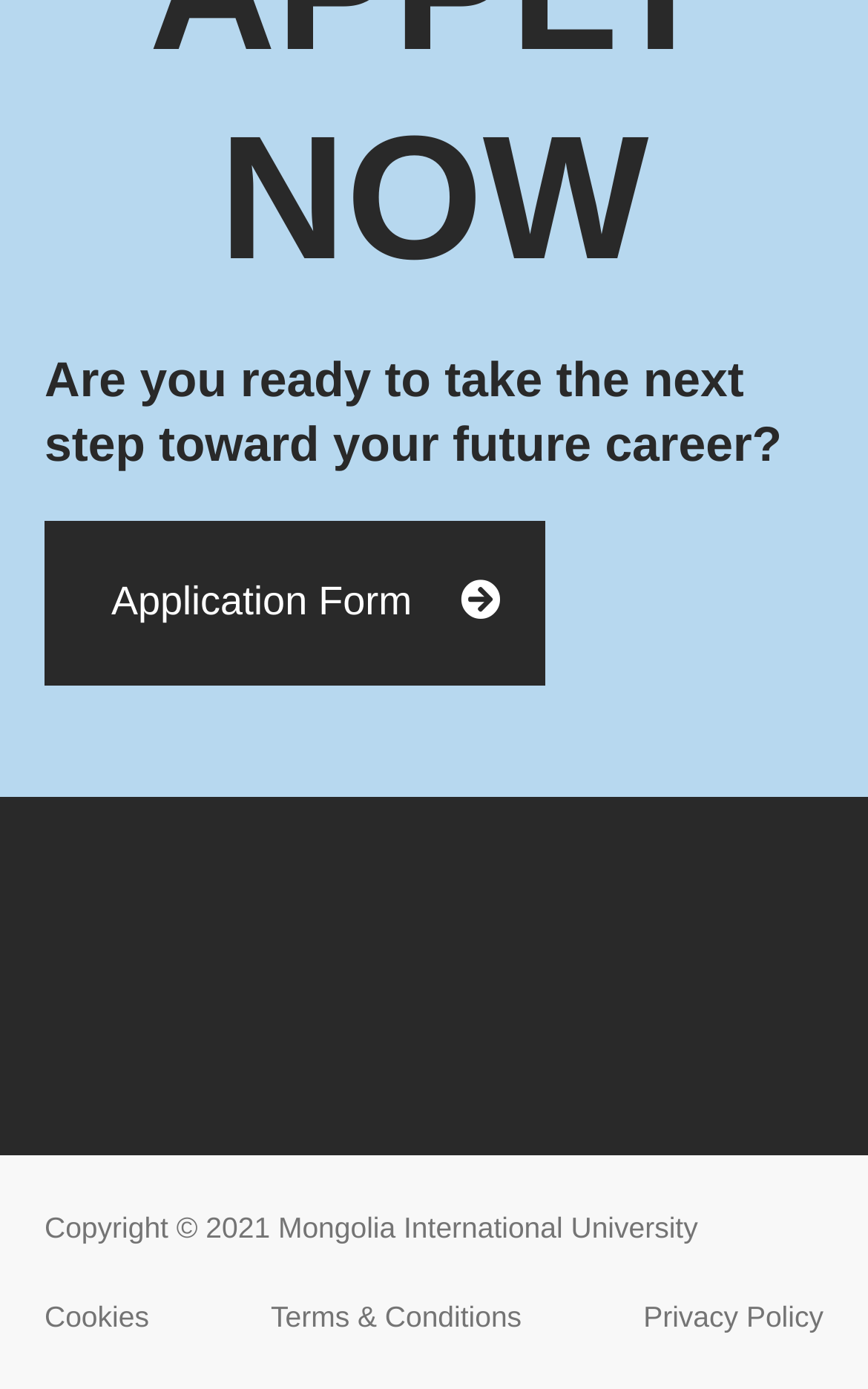Find the bounding box coordinates for the HTML element specified by: "Privacy Policy".

[0.741, 0.927, 0.949, 0.967]